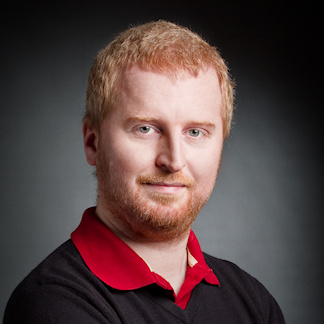Please answer the following question using a single word or phrase: 
What is David's profession?

AWS cloud specialist